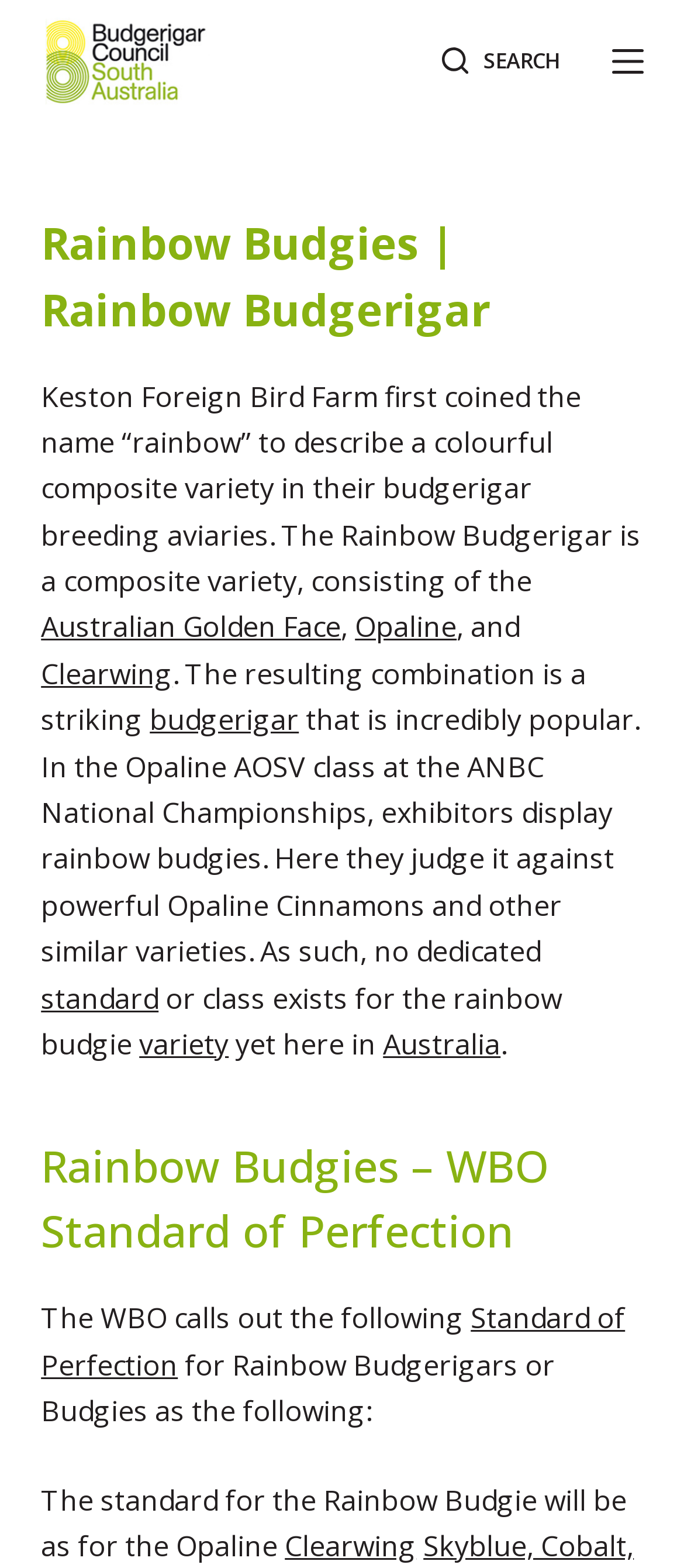Could you find the bounding box coordinates of the clickable area to complete this instruction: "Visit 'The Budgerigar Council of South Australia' website"?

[0.06, 0.011, 0.309, 0.067]